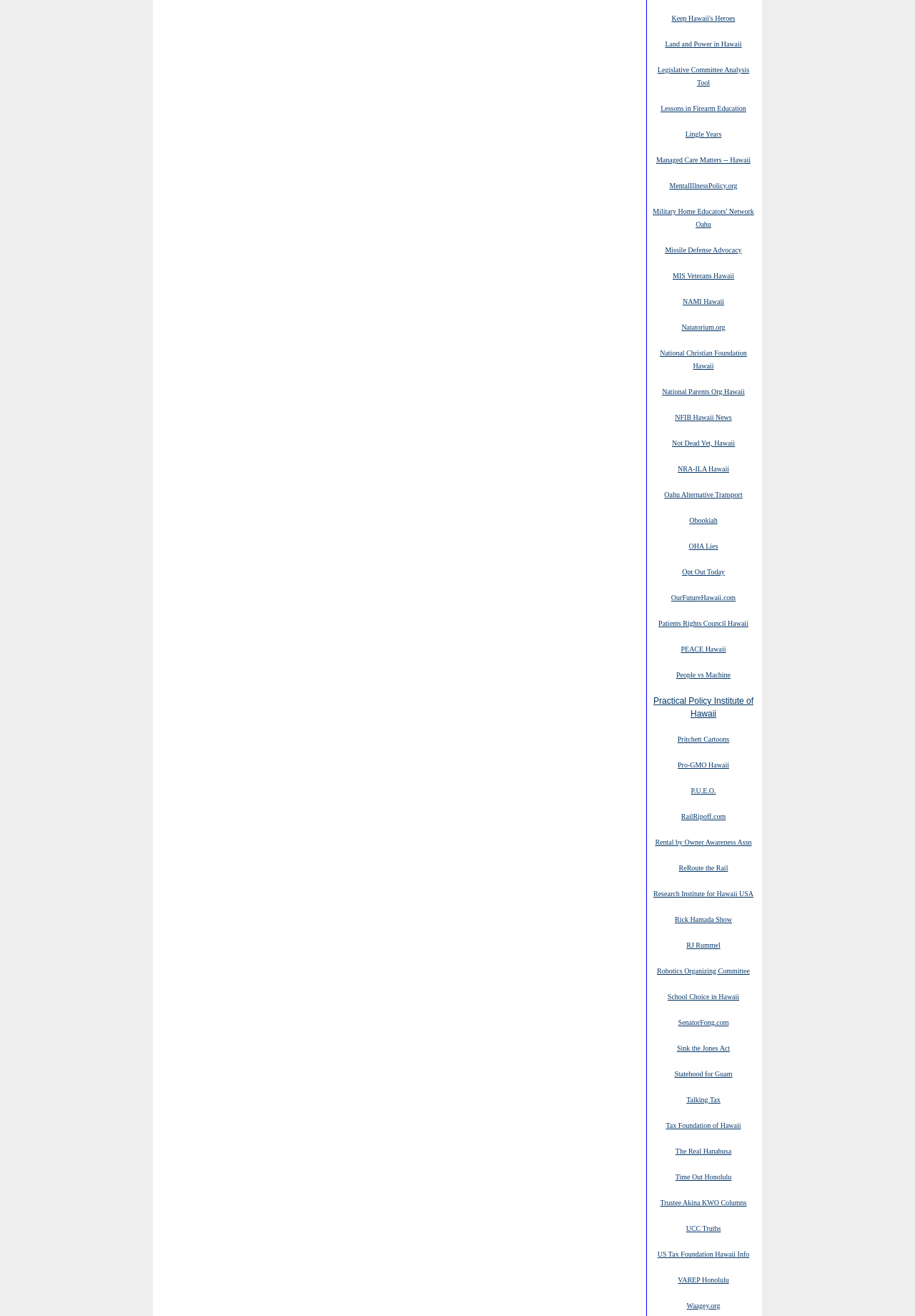What is the last link on the webpage?
Provide a one-word or short-phrase answer based on the image.

Waagey.org